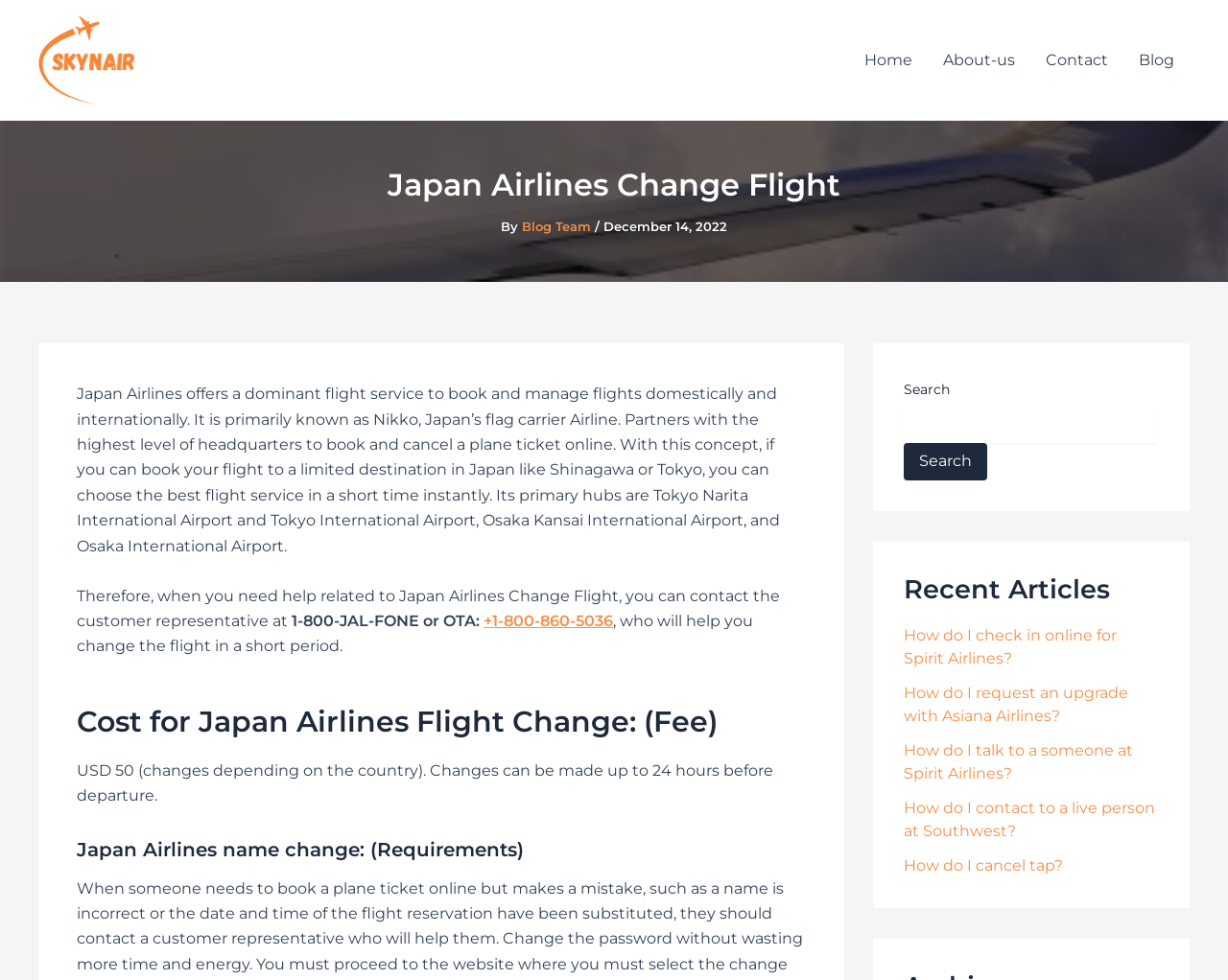Identify the bounding box coordinates necessary to click and complete the given instruction: "Click on the 'Home' link".

[0.691, 0.033, 0.755, 0.089]